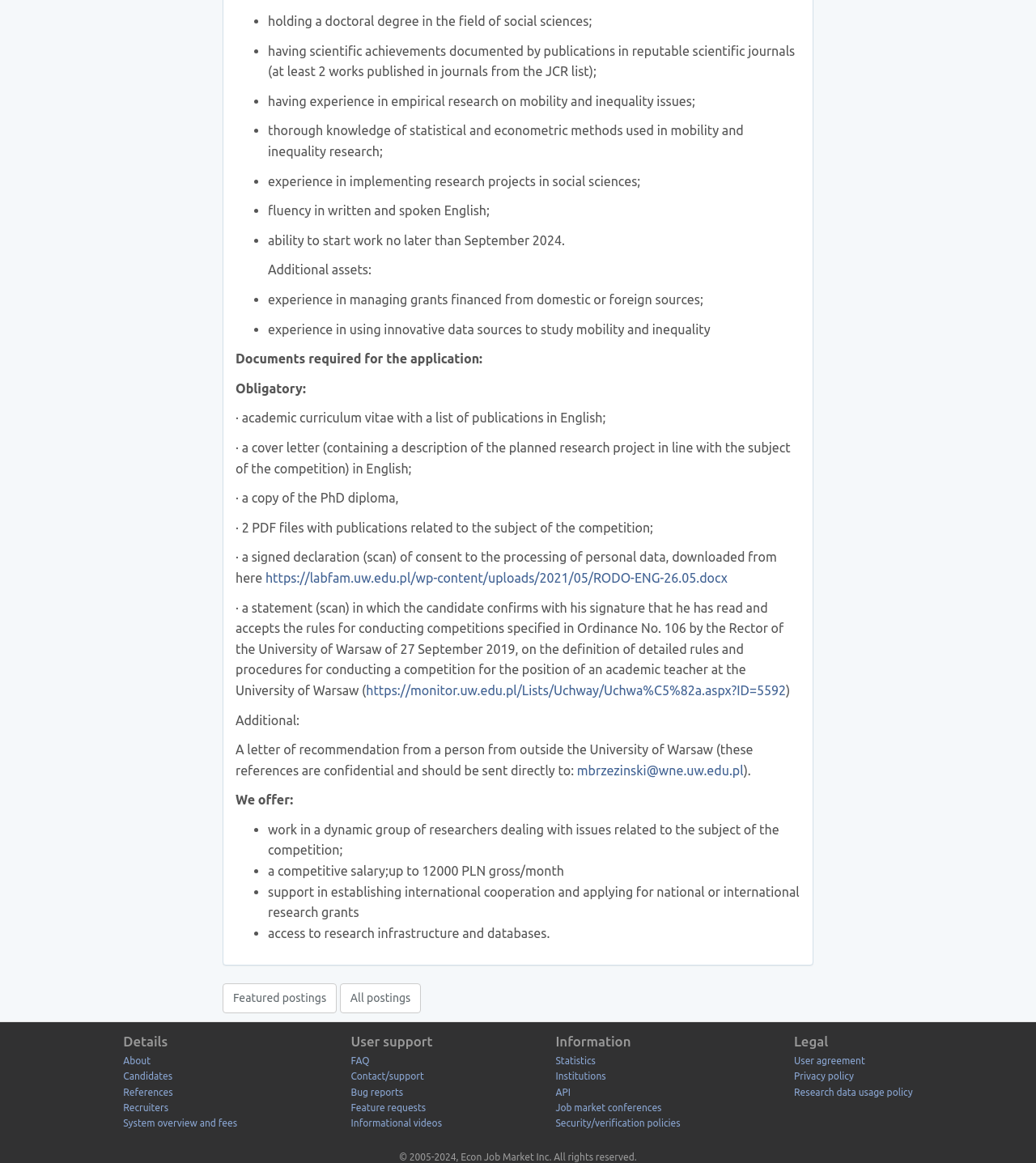Identify the bounding box of the UI component described as: "Research data usage policy".

[0.766, 0.934, 0.881, 0.943]